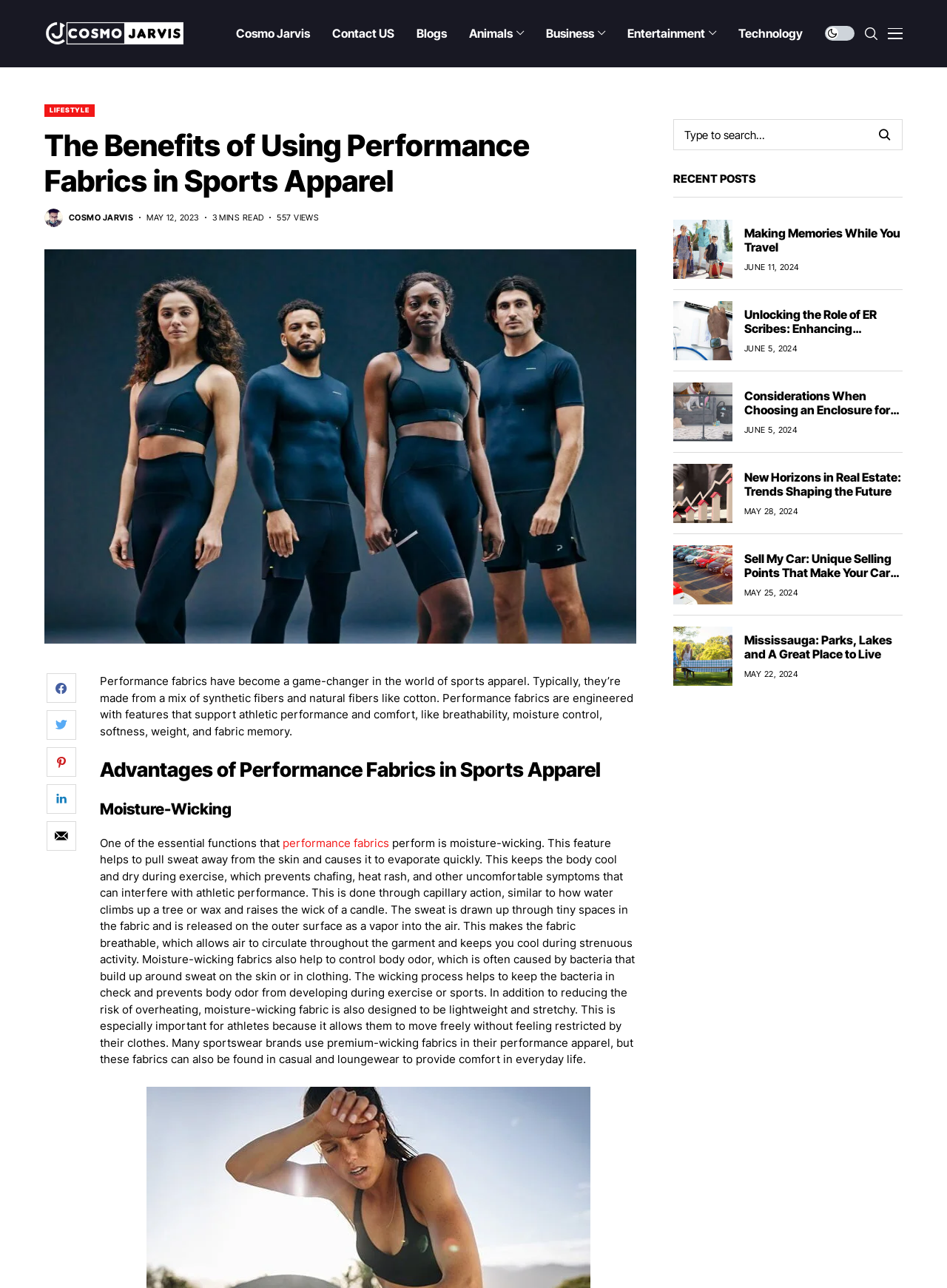What is the function of the links at the top of the webpage?
From the screenshot, supply a one-word or short-phrase answer.

Navigation